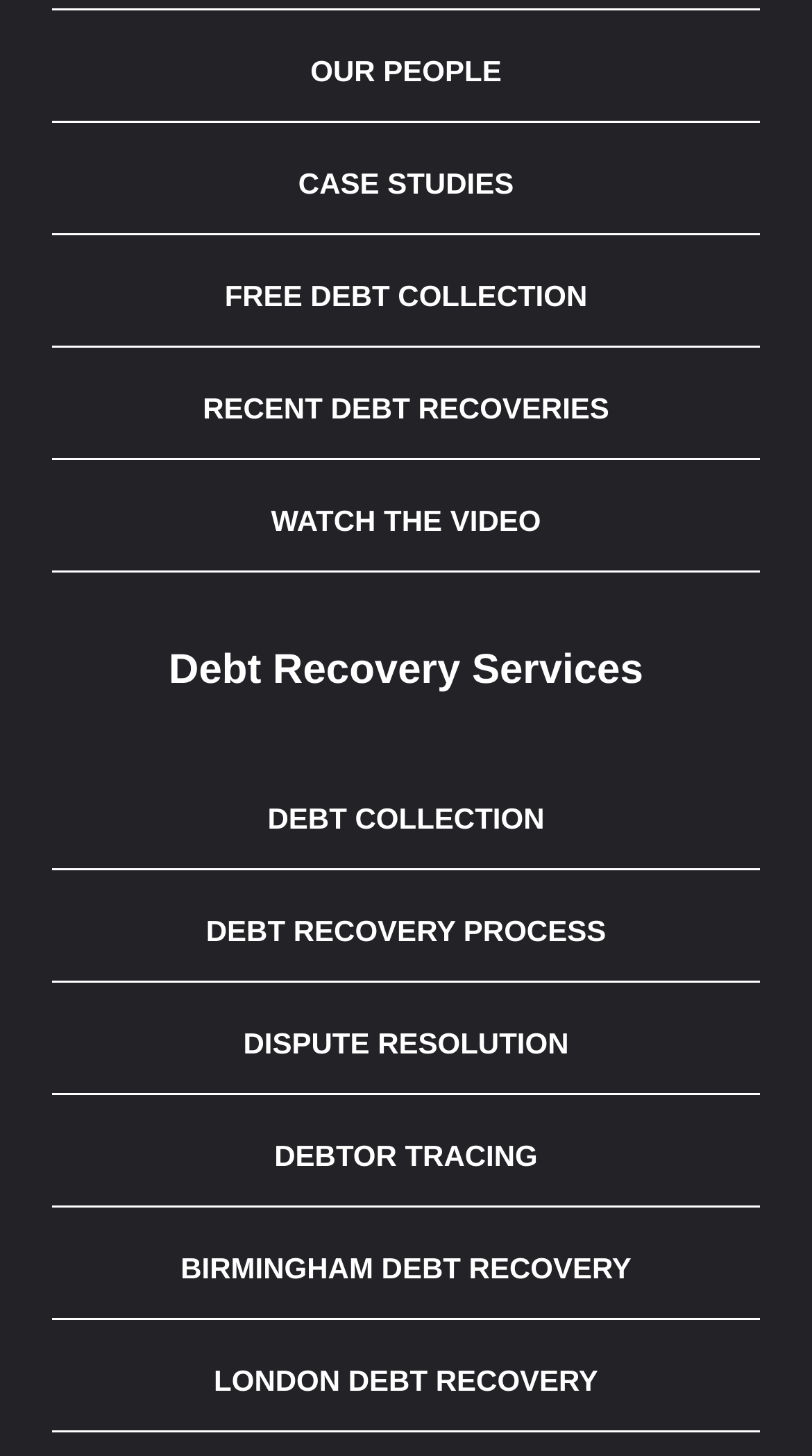How many debt recovery related links are there?
Utilize the image to construct a detailed and well-explained answer.

I counted the links related to debt recovery, which are 'DEBT COLLECTION', 'DEBT RECOVERY PROCESS', 'BIRMINGHAM DEBT RECOVERY', 'LONDON DEBT RECOVERY', 'DEBTOR TRACING', and 'DISPUTE RESOLUTION'. There are 6 links in total.